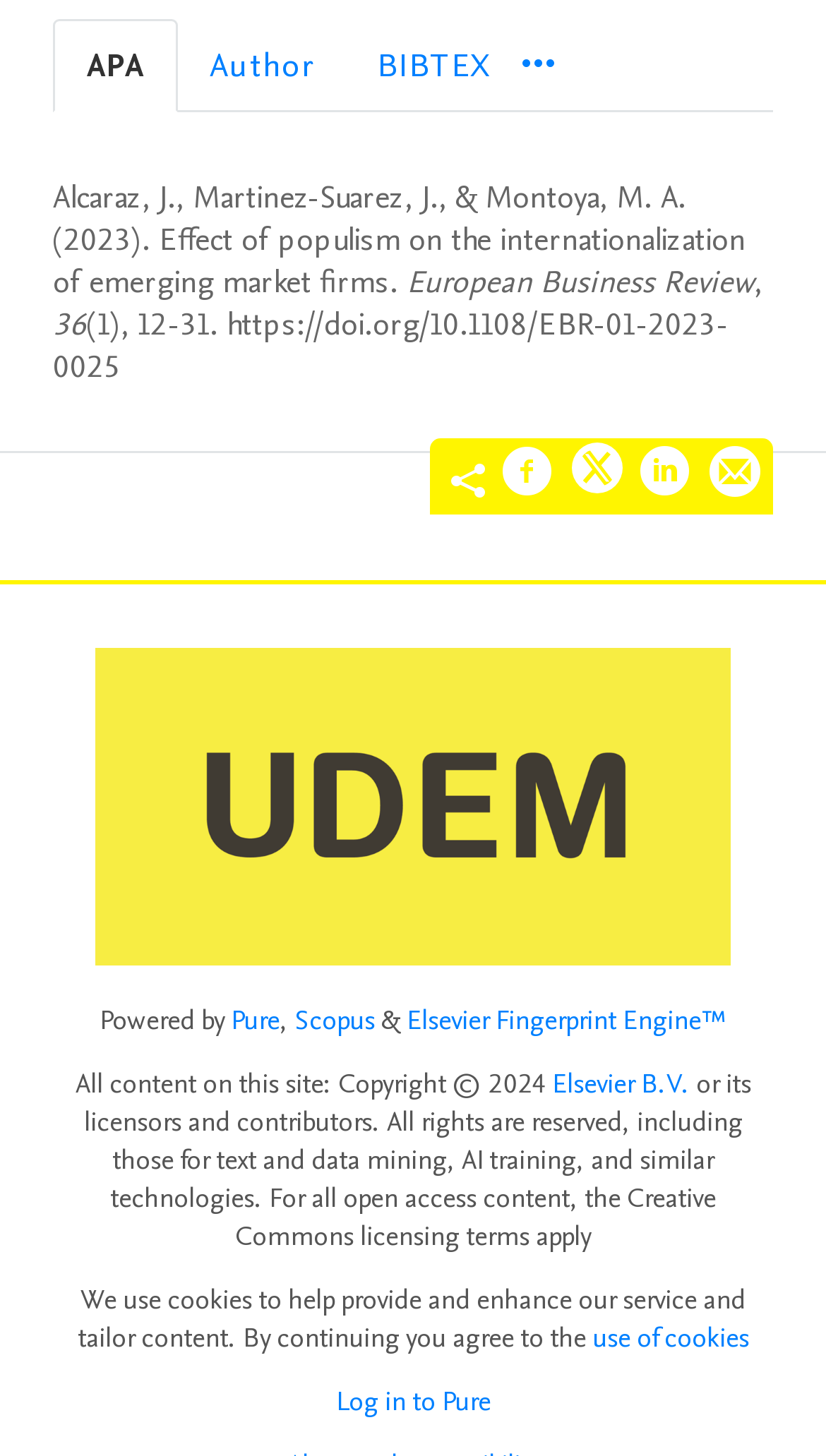Please provide a one-word or short phrase answer to the question:
What is the title of the article?

Effect of populism on the internationalization of emerging market firms